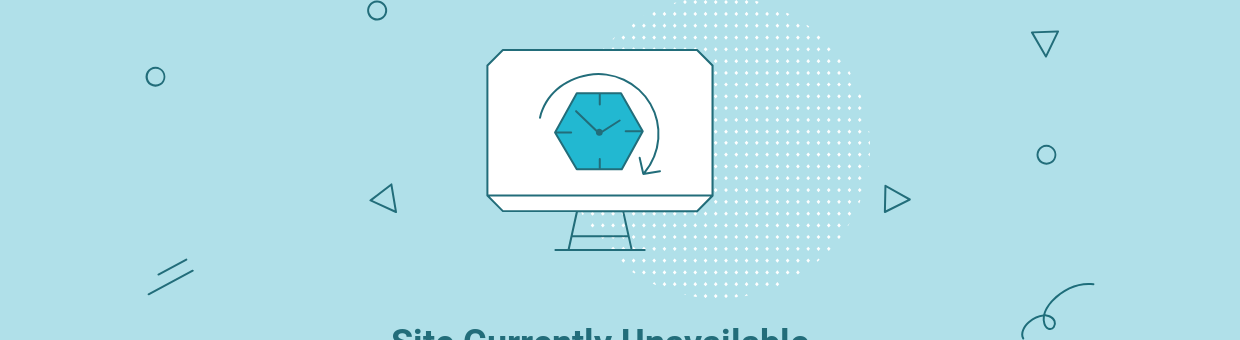Create an elaborate description of the image, covering every aspect.

The image features a light blue background adorned with geometric shapes and patterns, creating an inviting and modern aesthetic. At the center, a stylized computer monitor displays a hexagonal design with a clock arrow, symbolizing time or maintenance. Below the illustration, the text "Site Currently Unavailable" is prominently featured in a bold, dark font, indicating that the website is not accessible at the moment. The overall composition evokes a sense of temporary interruption, while the playful design elements add a touch of creativity.